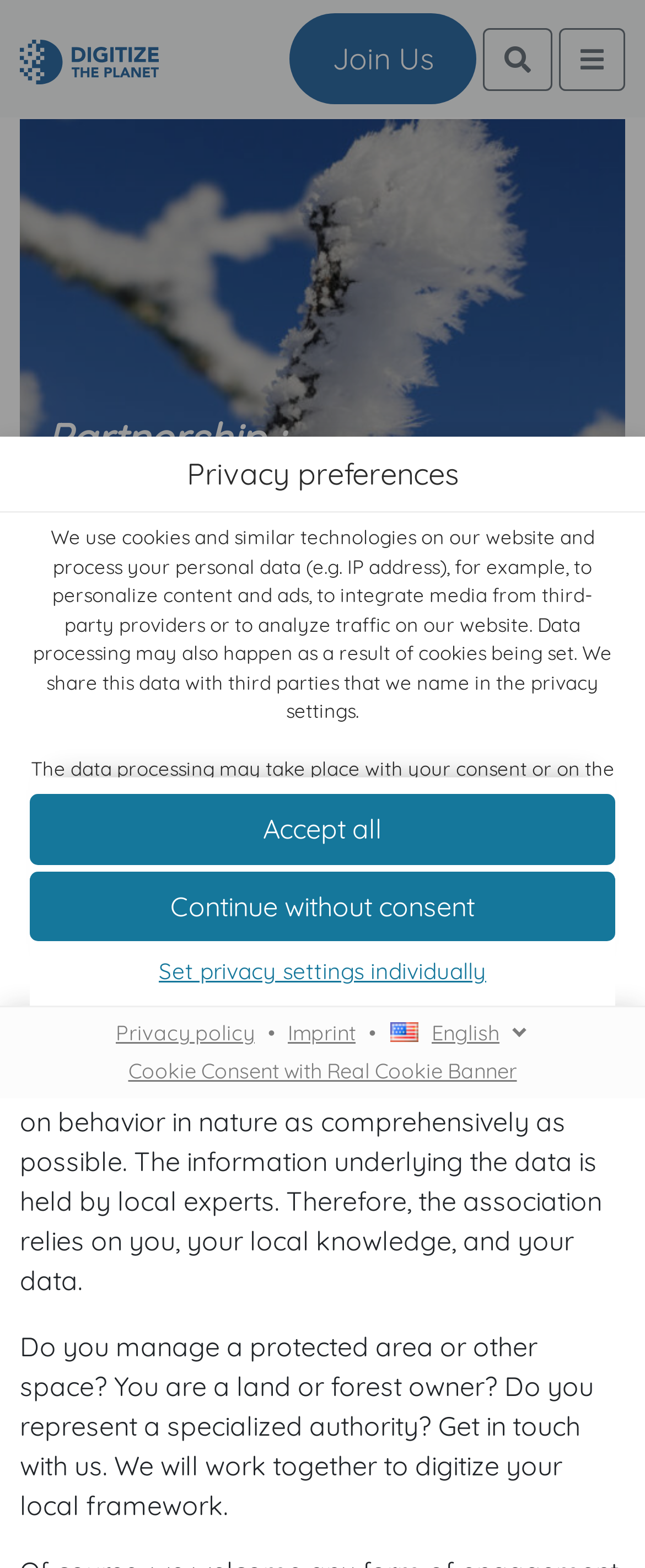Using the elements shown in the image, answer the question comprehensively: How many buttons are available for privacy settings?

There are three buttons available for privacy settings: 'Accept all', 'Continue without consent', and 'Set privacy settings individually', which allow users to customize their privacy preferences.